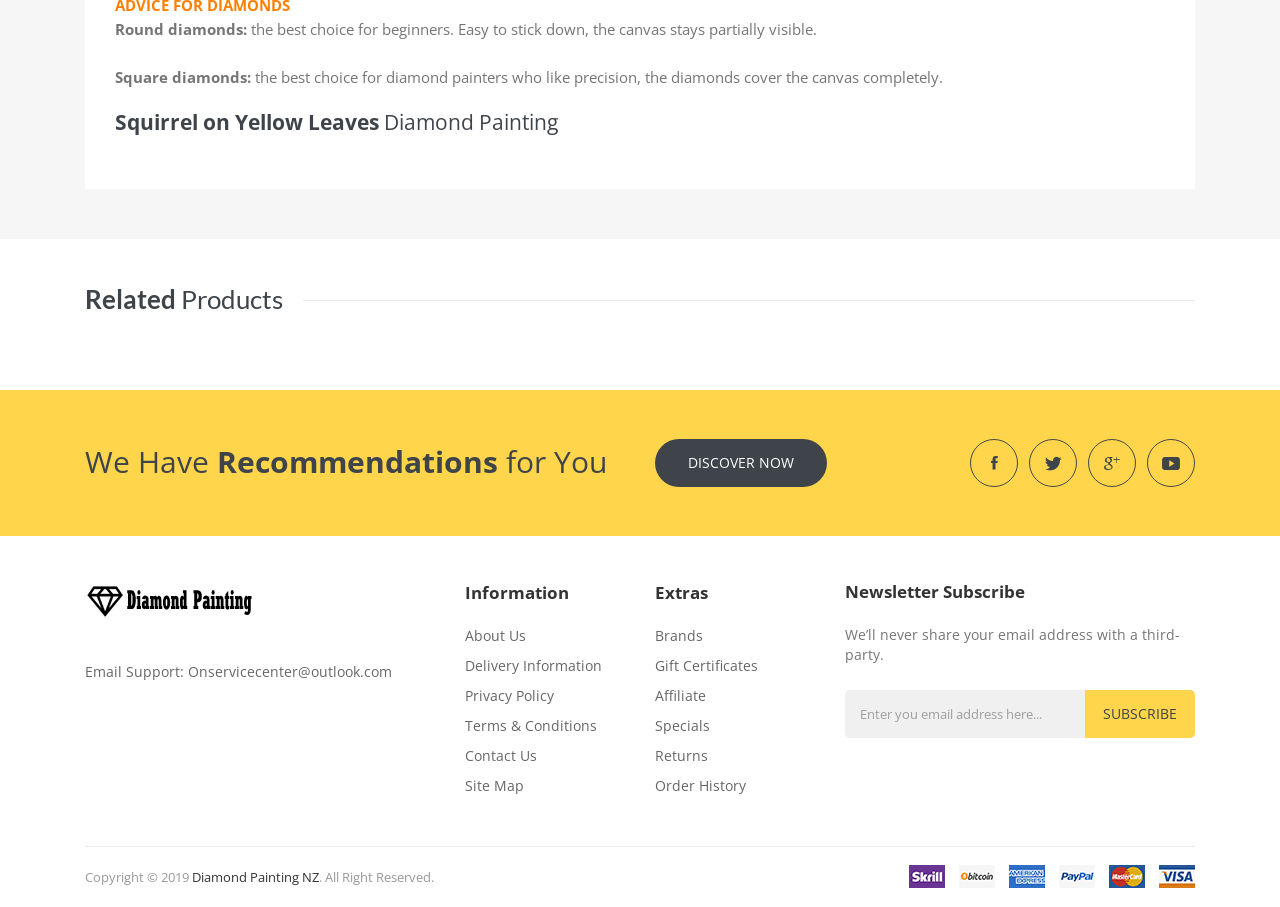Please identify the bounding box coordinates of the element I need to click to follow this instruction: "Contact us via email".

[0.147, 0.73, 0.306, 0.751]